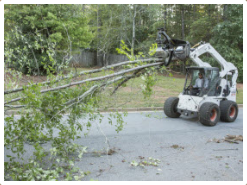What is the environment in the background?
Refer to the image and provide a concise answer in one word or phrase.

Tree-lined street